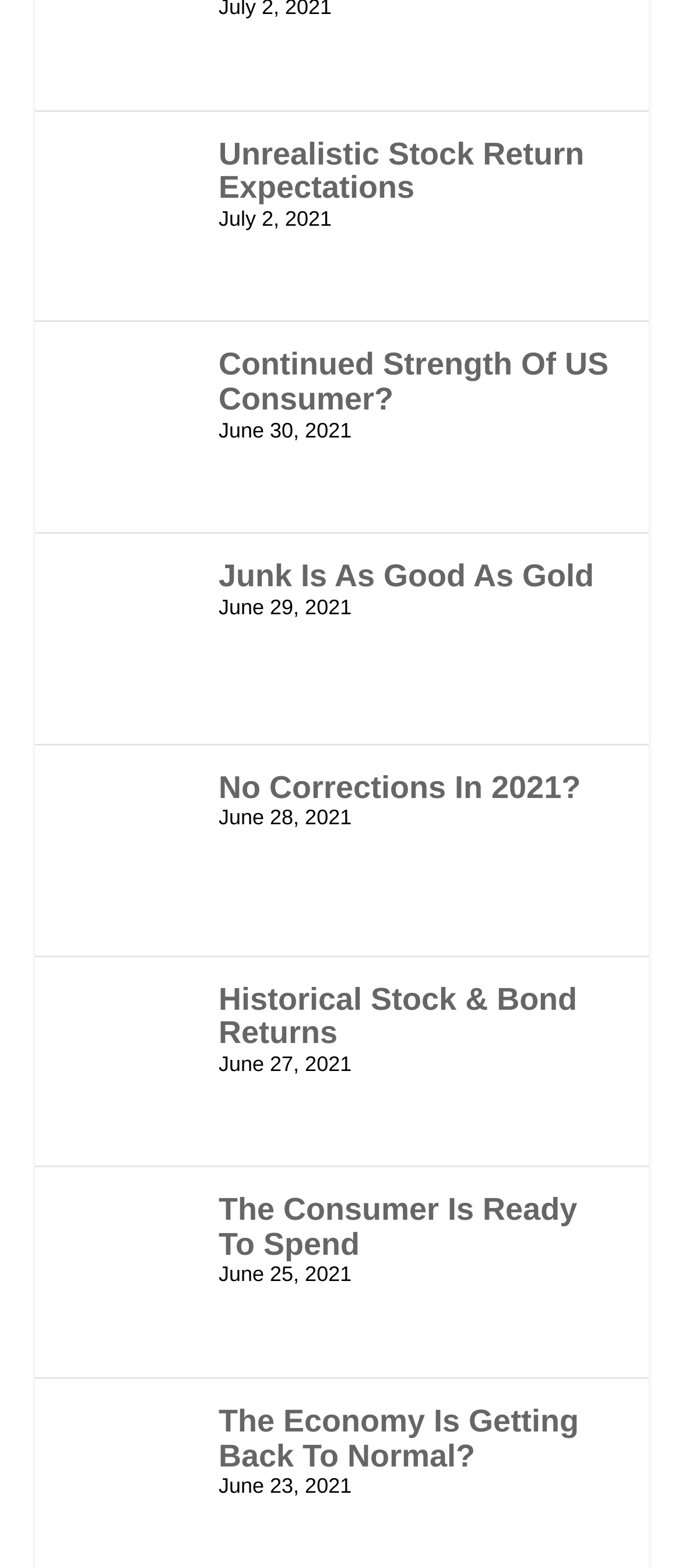Answer the question with a single word or phrase: 
How many links are on the webpage?

8